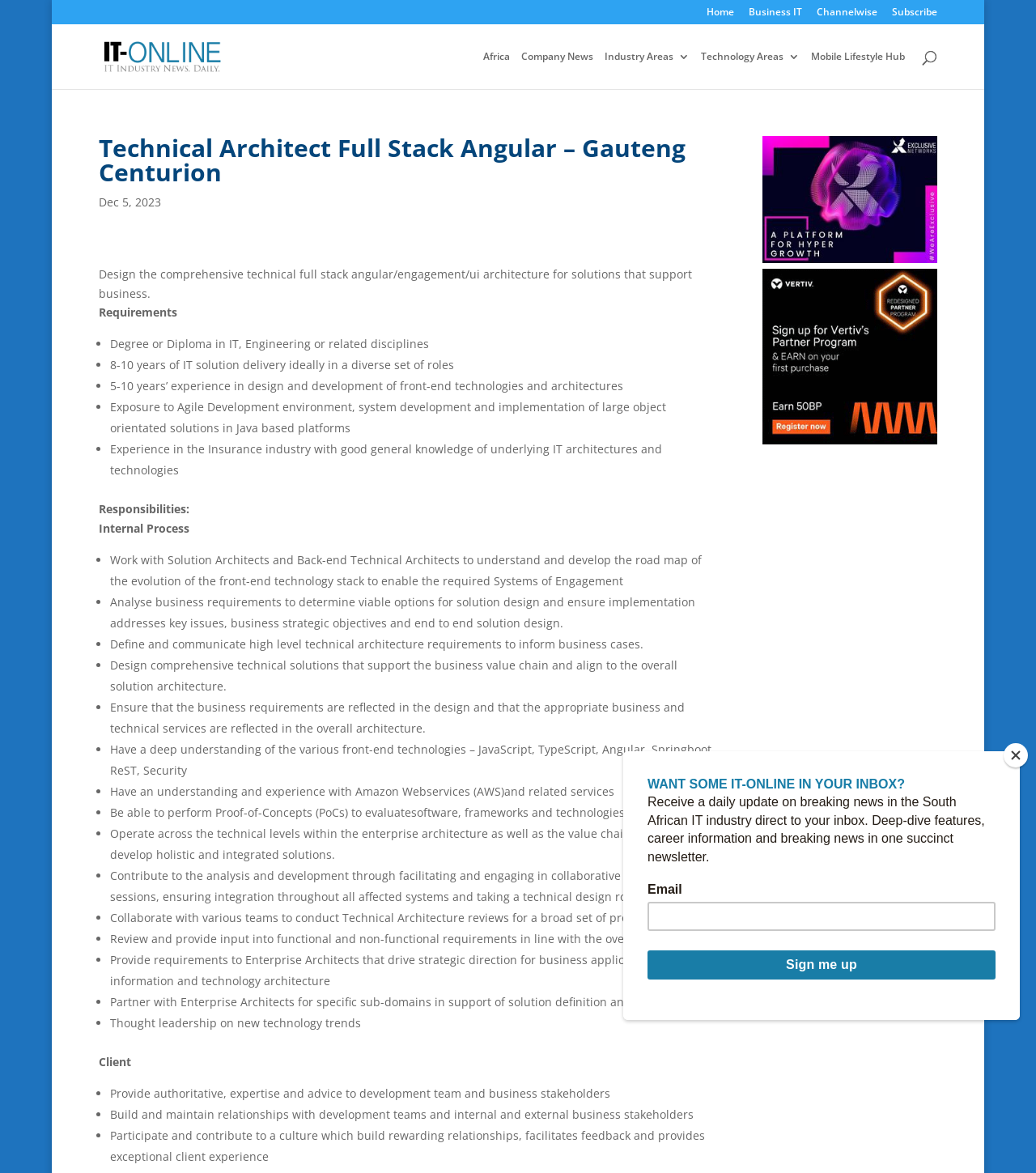What is the job title of the job posting?
Examine the image and provide an in-depth answer to the question.

The job title can be found in the heading of the webpage, which is 'Technical Architect Full Stack Angular – Gauteng Centurion'. This heading is located at the top of the webpage and is the main title of the job posting.